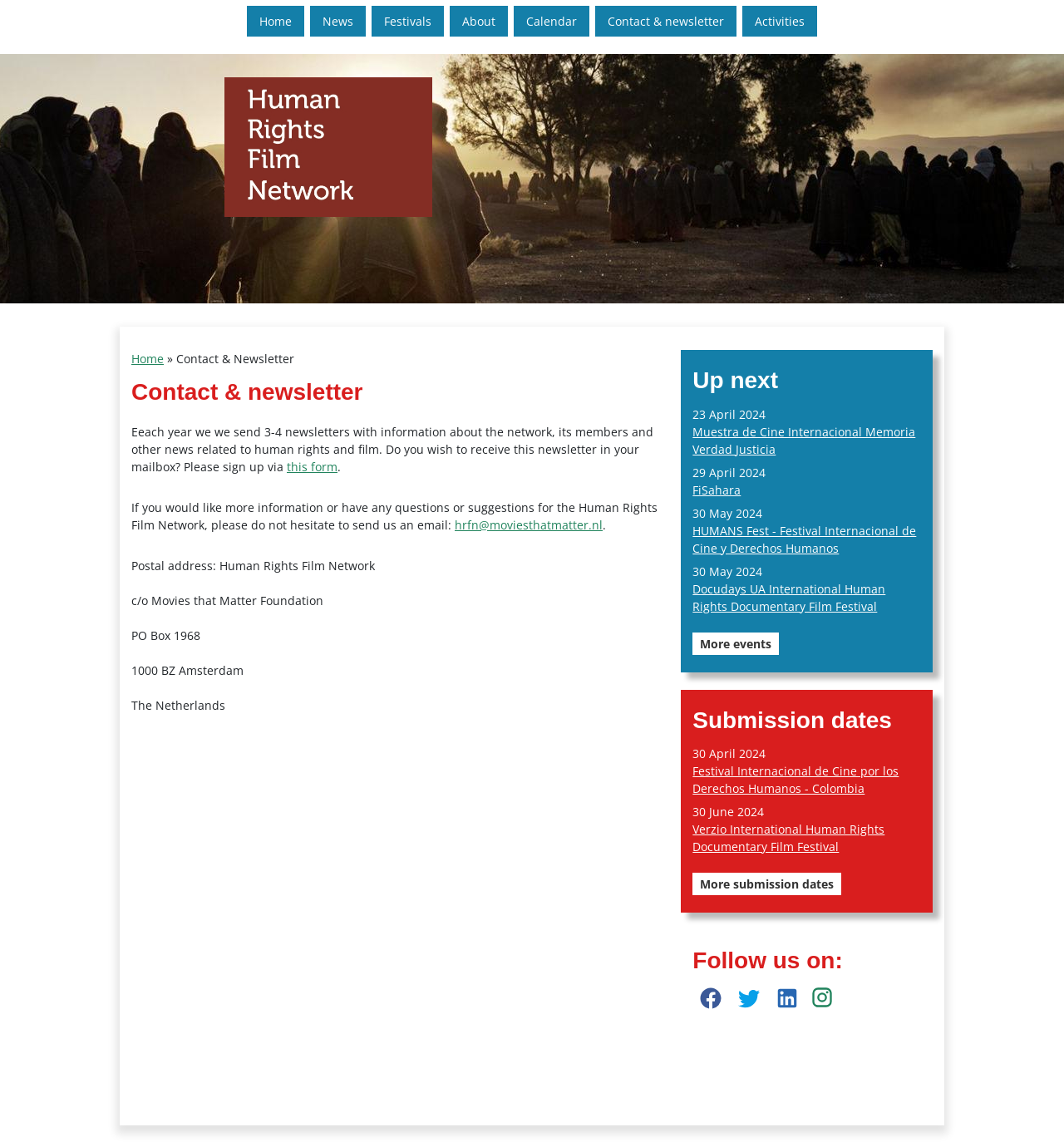Identify the bounding box coordinates of the clickable region to carry out the given instruction: "Click the 'Home' link".

[0.233, 0.006, 0.285, 0.031]